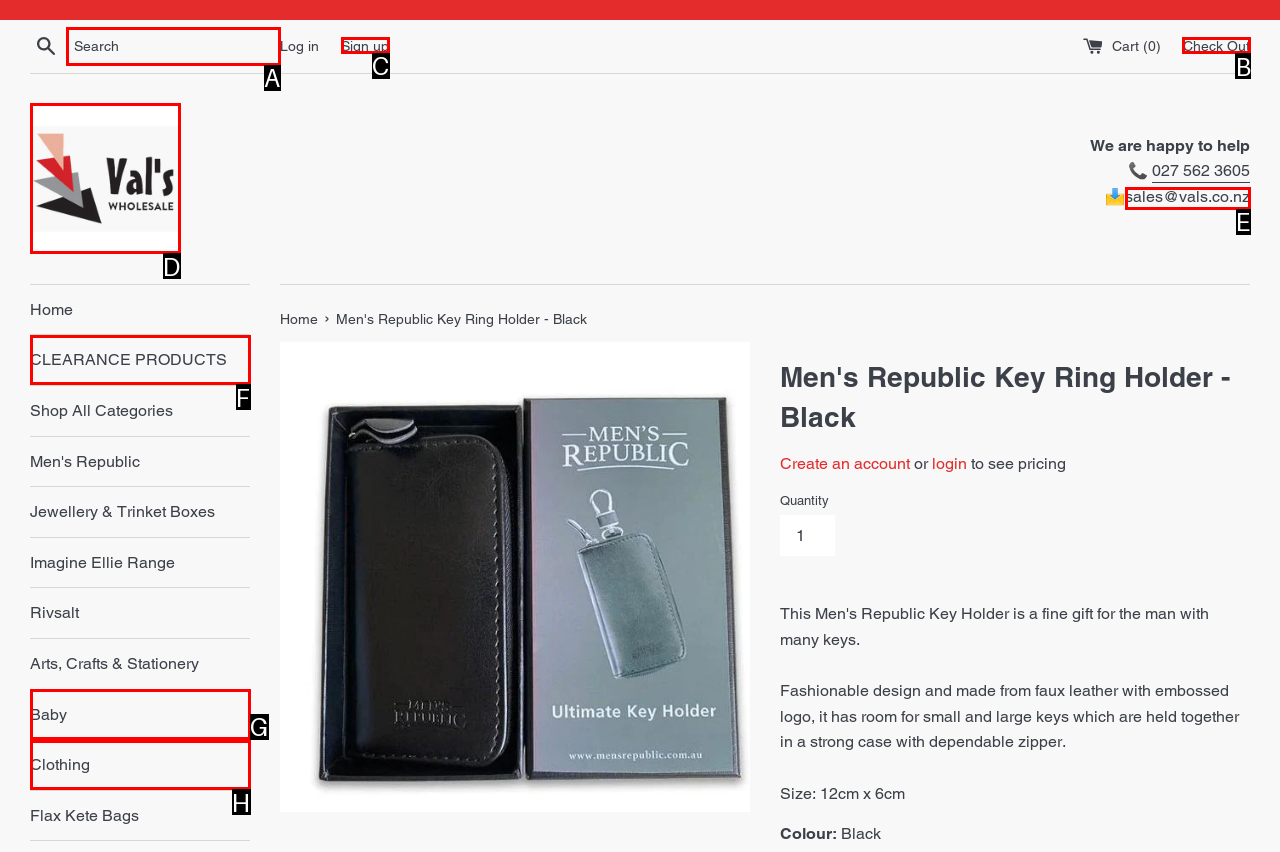Which UI element should be clicked to perform the following task: Check out? Answer with the corresponding letter from the choices.

B